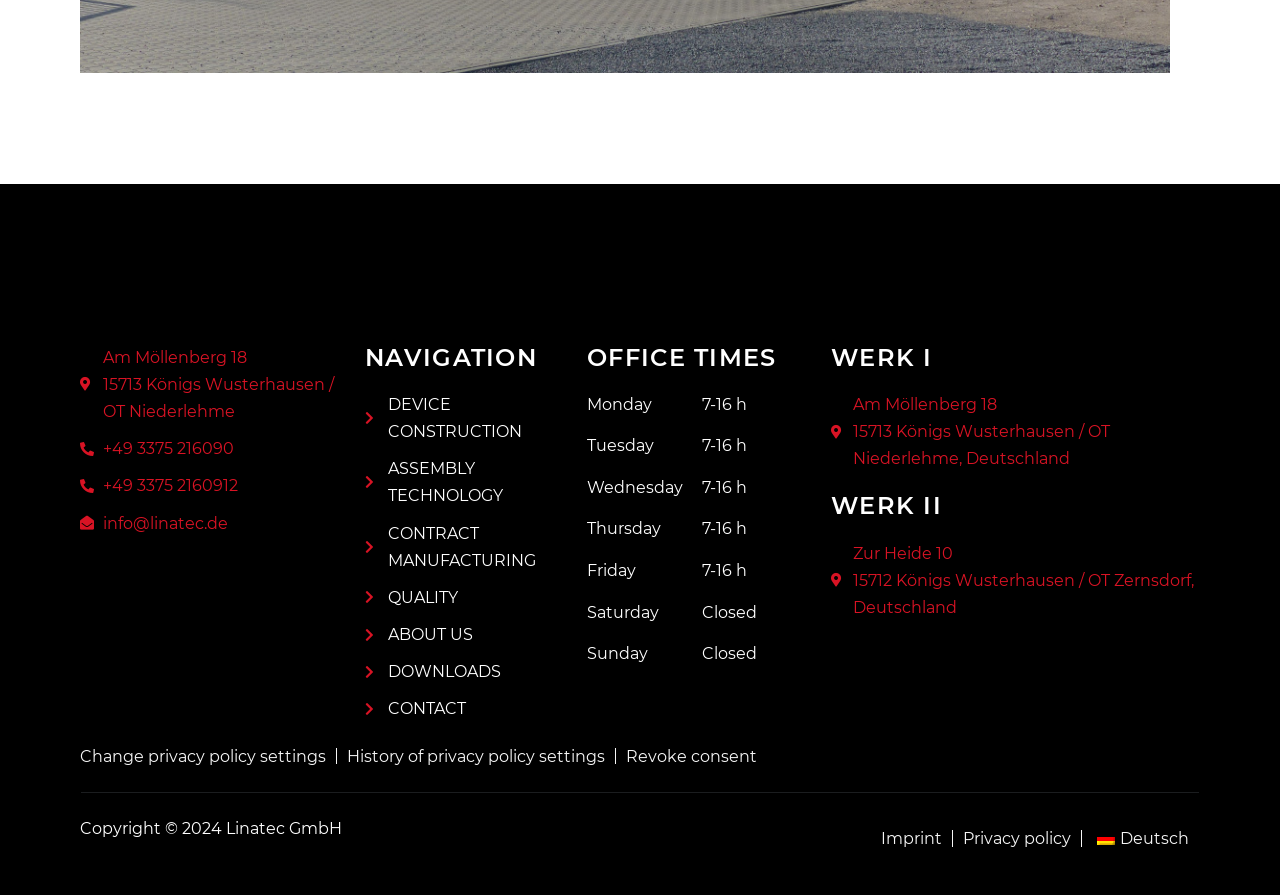Please mark the clickable region by giving the bounding box coordinates needed to complete this instruction: "Change privacy policy settings".

[0.055, 0.819, 0.262, 0.871]